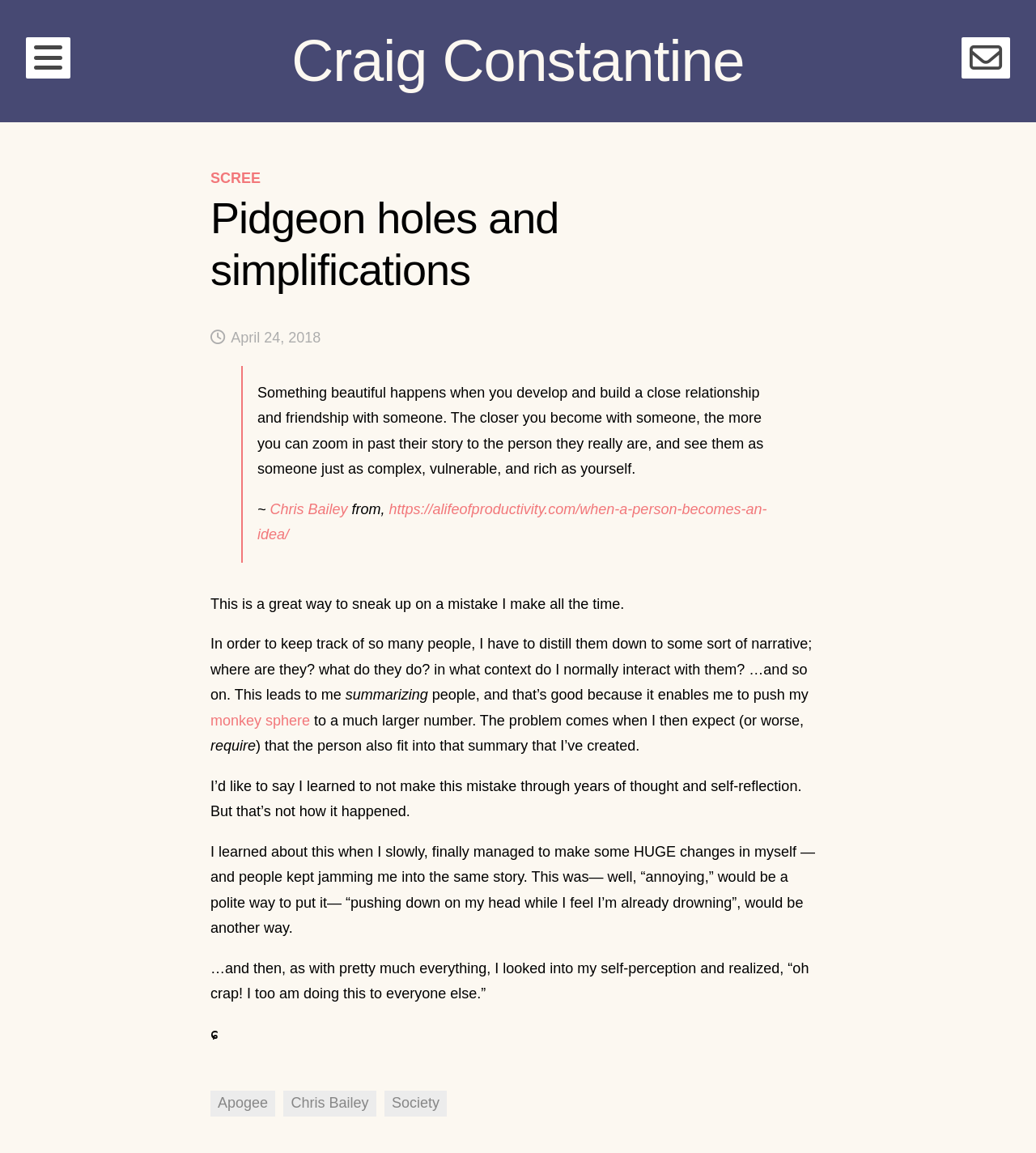What is the title of the blockquote?
Look at the screenshot and provide an in-depth answer.

The blockquote element contains a quote from Chris Bailey, and the title of the blockquote is the first sentence of the quote, which is 'Something beautiful happens when you develop and build a close relationship and friendship with someone.'